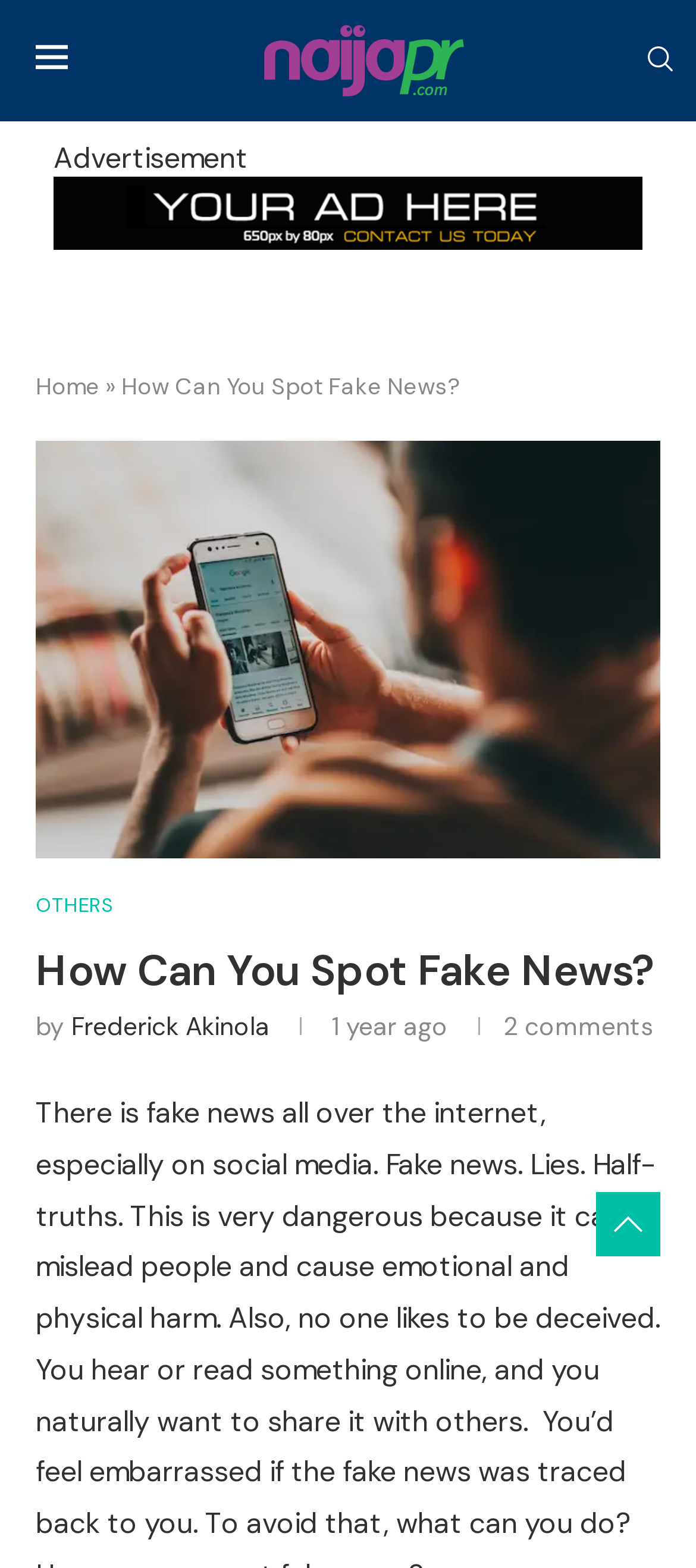Mark the bounding box of the element that matches the following description: "aria-label="Search"".

[0.923, 0.029, 0.974, 0.05]